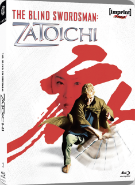Respond to the question with just a single word or phrase: 
What is the dominant color of the background?

Red